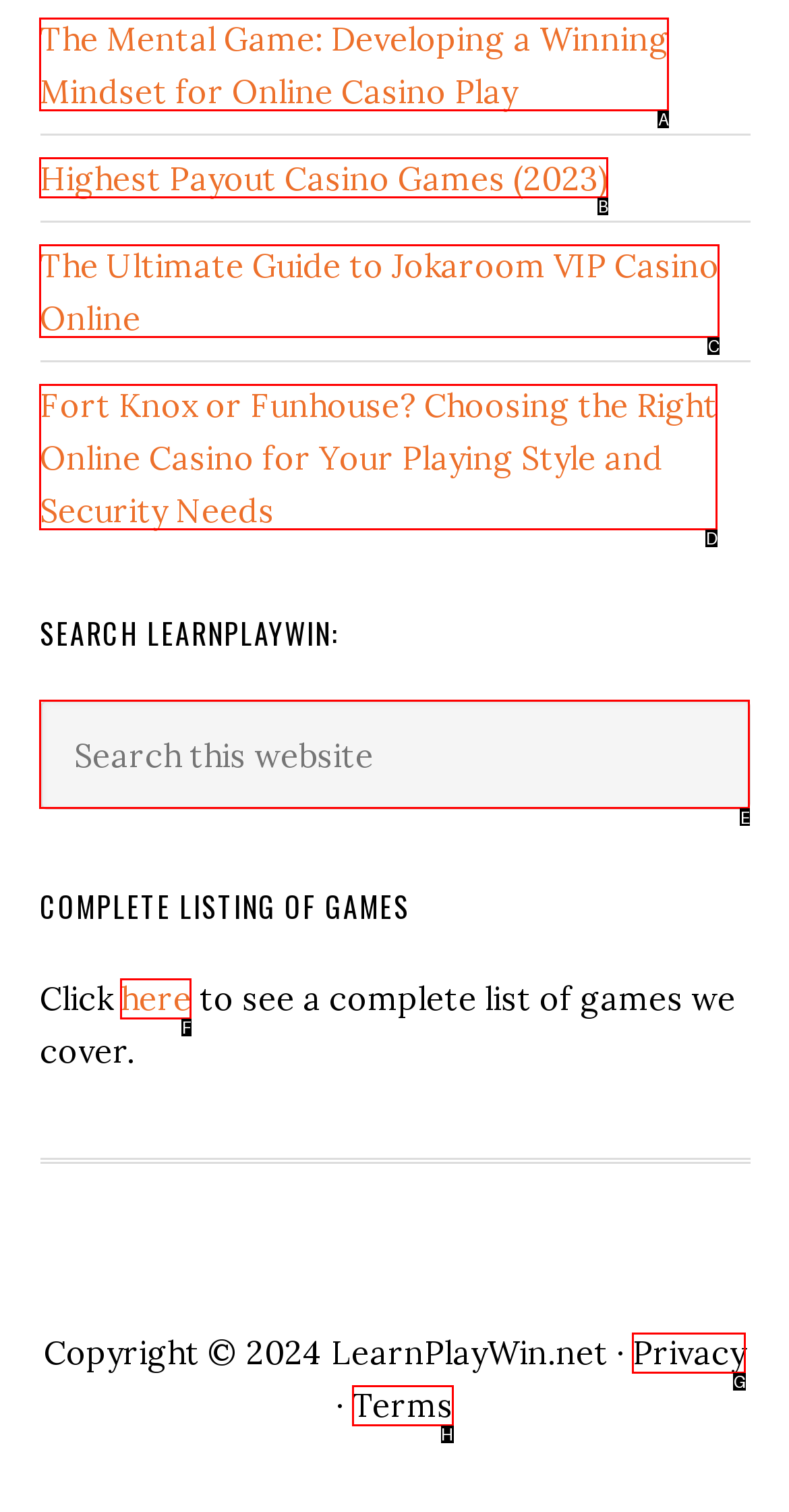Determine which HTML element to click on in order to complete the action: Search for online casino games.
Reply with the letter of the selected option.

E